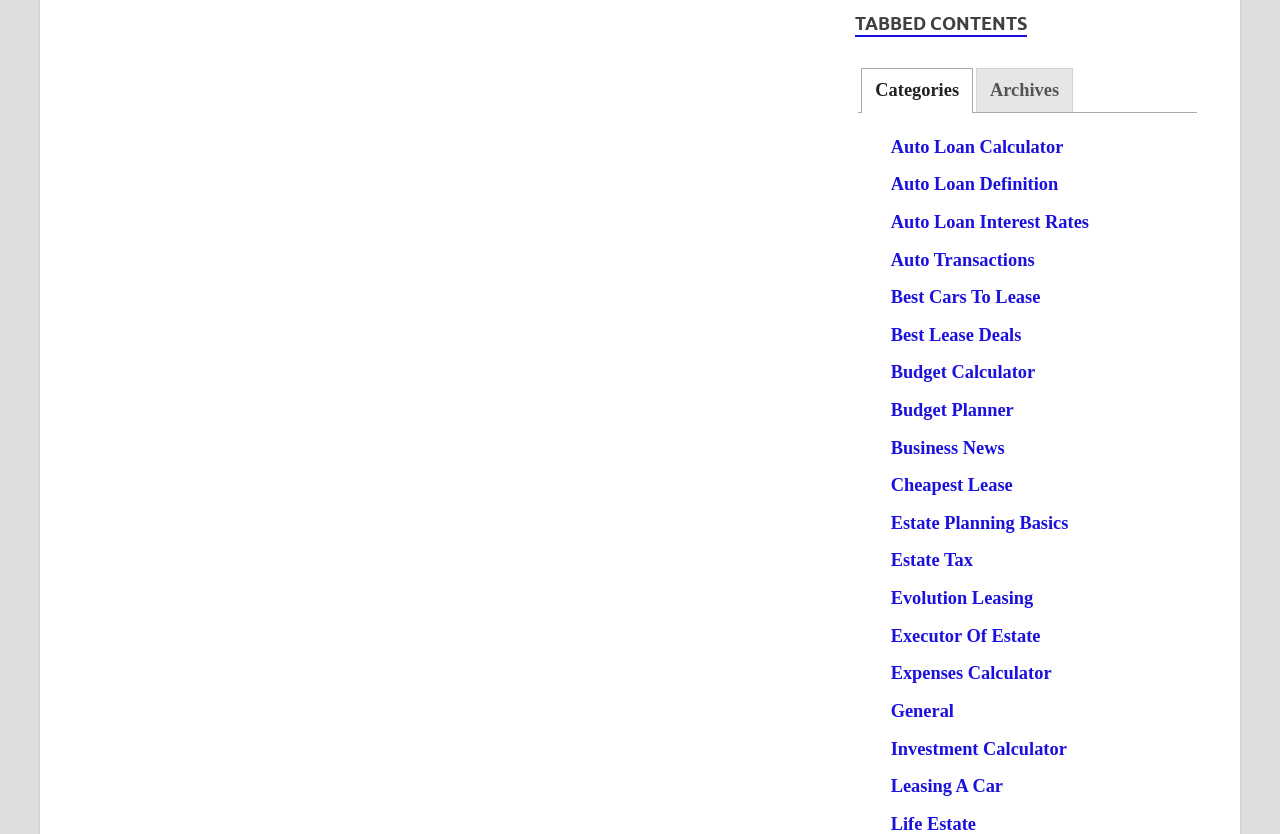Locate the bounding box of the UI element defined by this description: "Budget Planner". The coordinates should be given as four float numbers between 0 and 1, formatted as [left, top, right, bottom].

[0.696, 0.48, 0.792, 0.504]